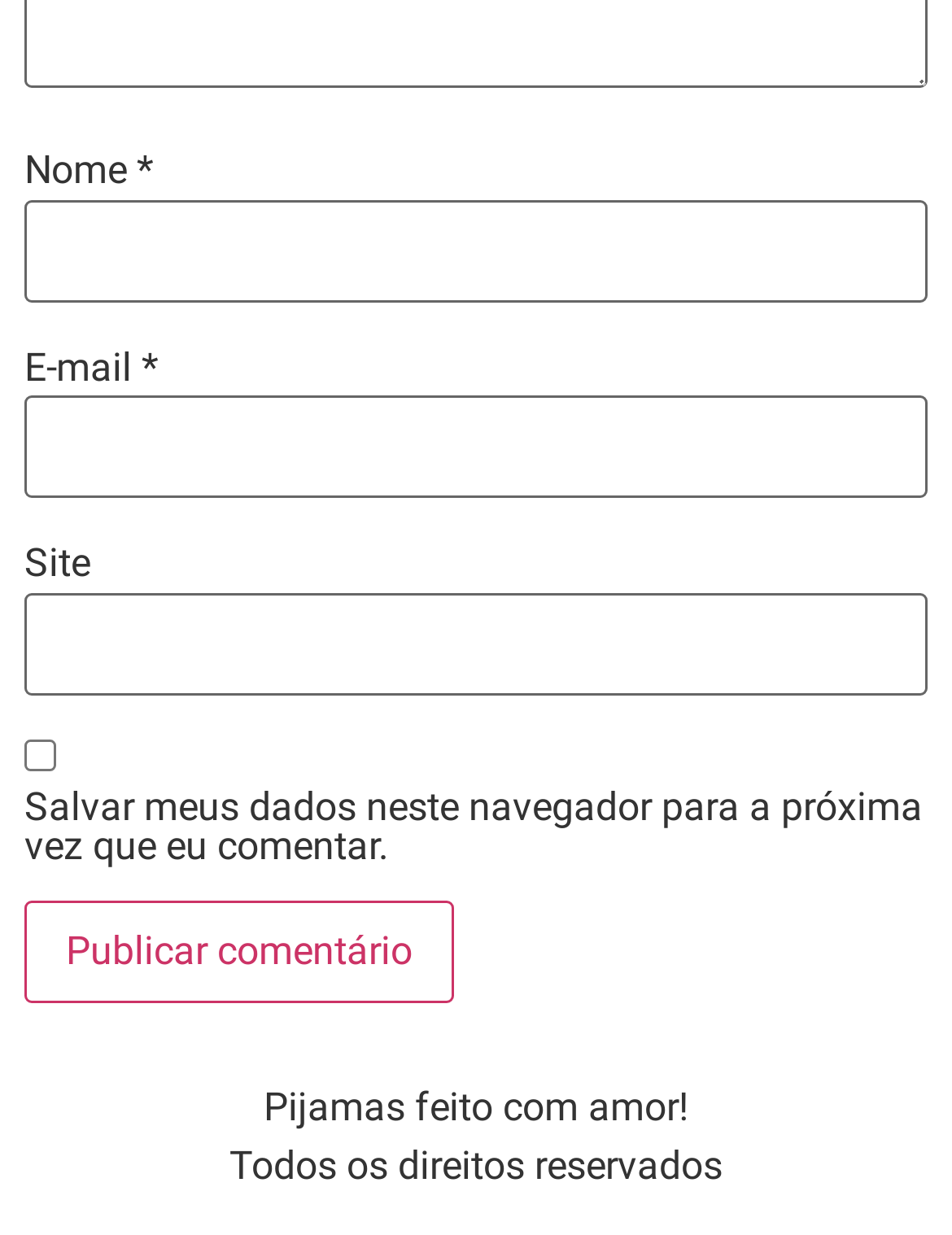Please find the bounding box for the UI component described as follows: "parent_node: E-mail * aria-describedby="email-notes" name="email"".

[0.026, 0.32, 0.974, 0.403]